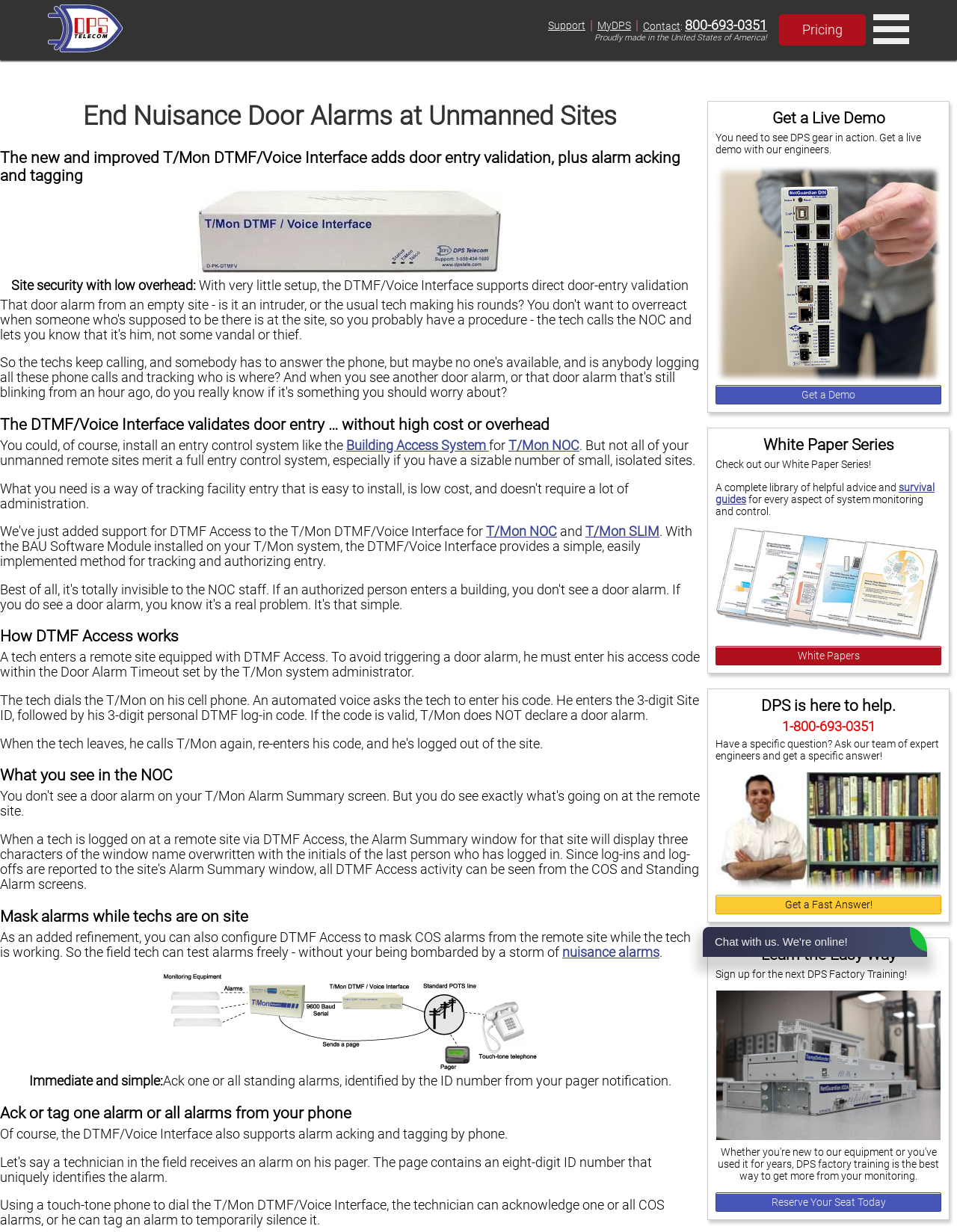Identify the bounding box for the UI element described as: "nuisance alarms". Ensure the coordinates are four float numbers between 0 and 1, formatted as [left, top, right, bottom].

[0.588, 0.767, 0.689, 0.779]